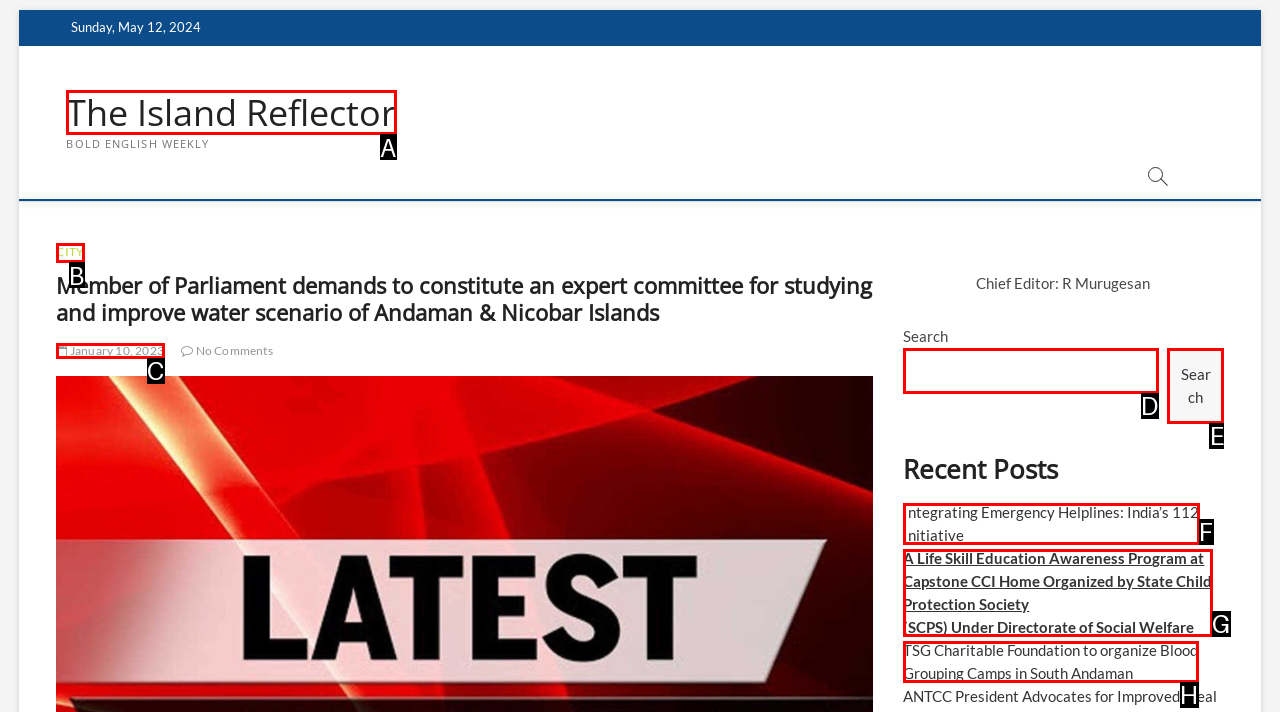Point out the HTML element that matches the following description: parent_node: Search name="s"
Answer with the letter from the provided choices.

D